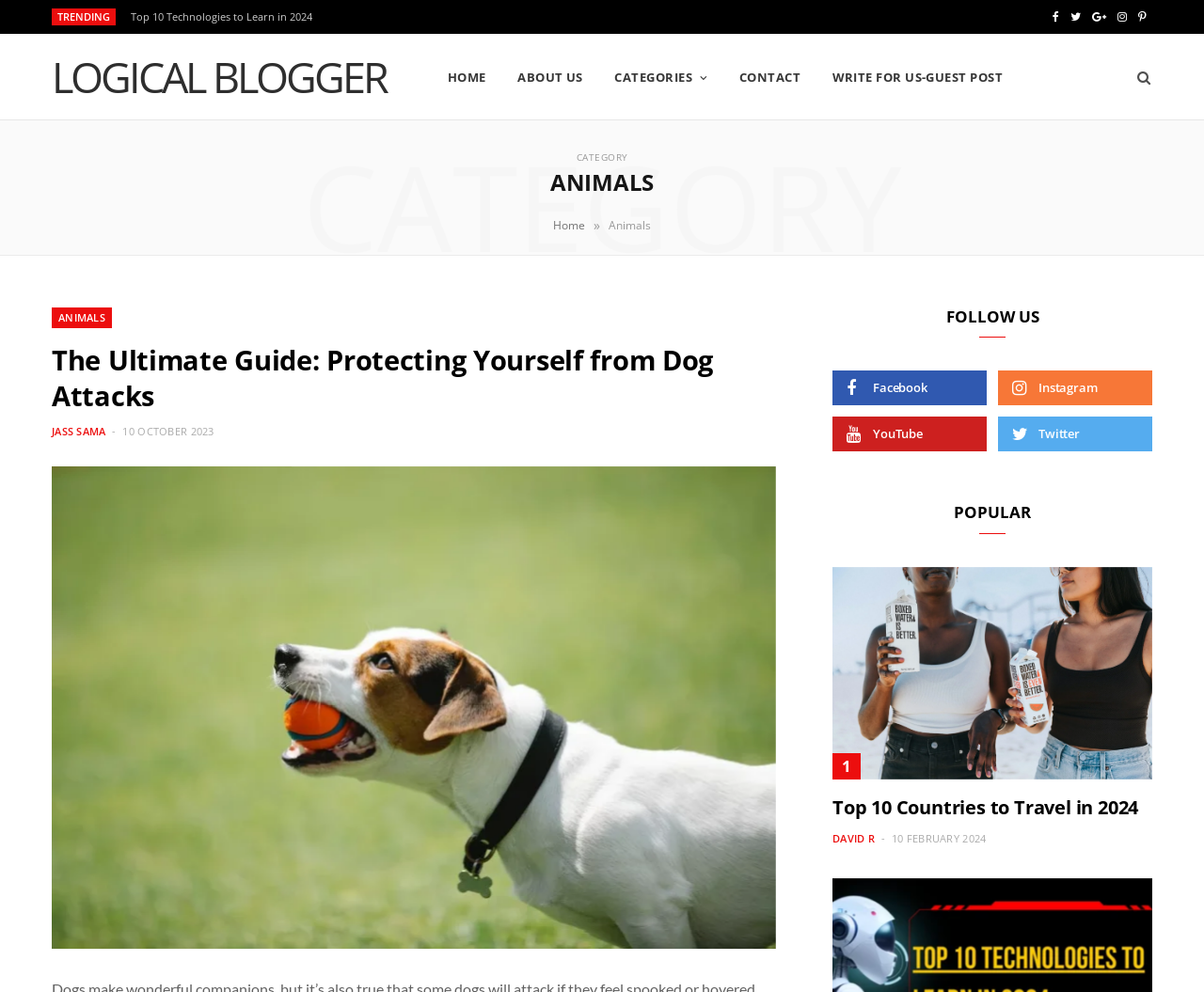Locate the bounding box for the described UI element: "title="Search"". Ensure the coordinates are four float numbers between 0 and 1, formatted as [left, top, right, bottom].

[0.932, 0.035, 0.957, 0.12]